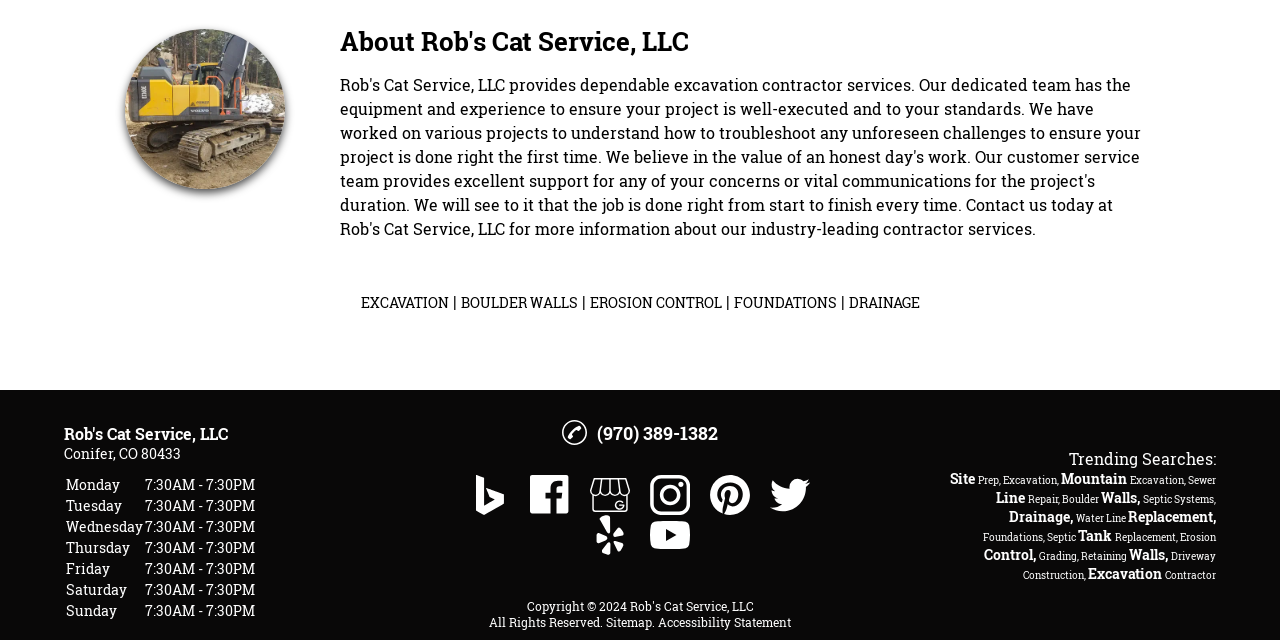From the element description Google My Business, predict the bounding box coordinates of the UI element. The coordinates must be specified in the format (top-left x, top-left y, bottom-right x, bottom-right y) and should be within the 0 to 1 range.

[0.461, 0.742, 0.492, 0.805]